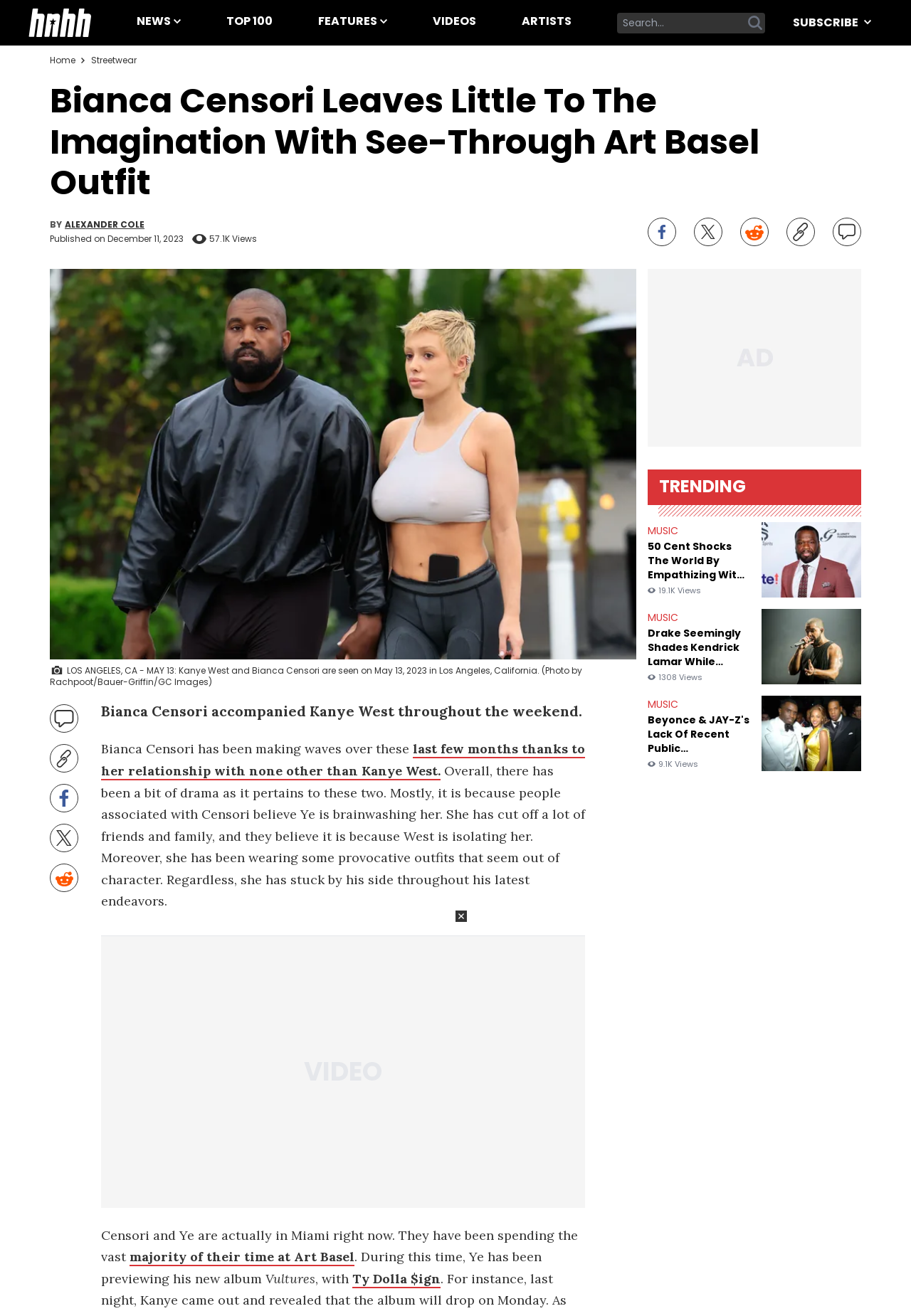Point out the bounding box coordinates of the section to click in order to follow this instruction: "Explore the 'Shop'".

None